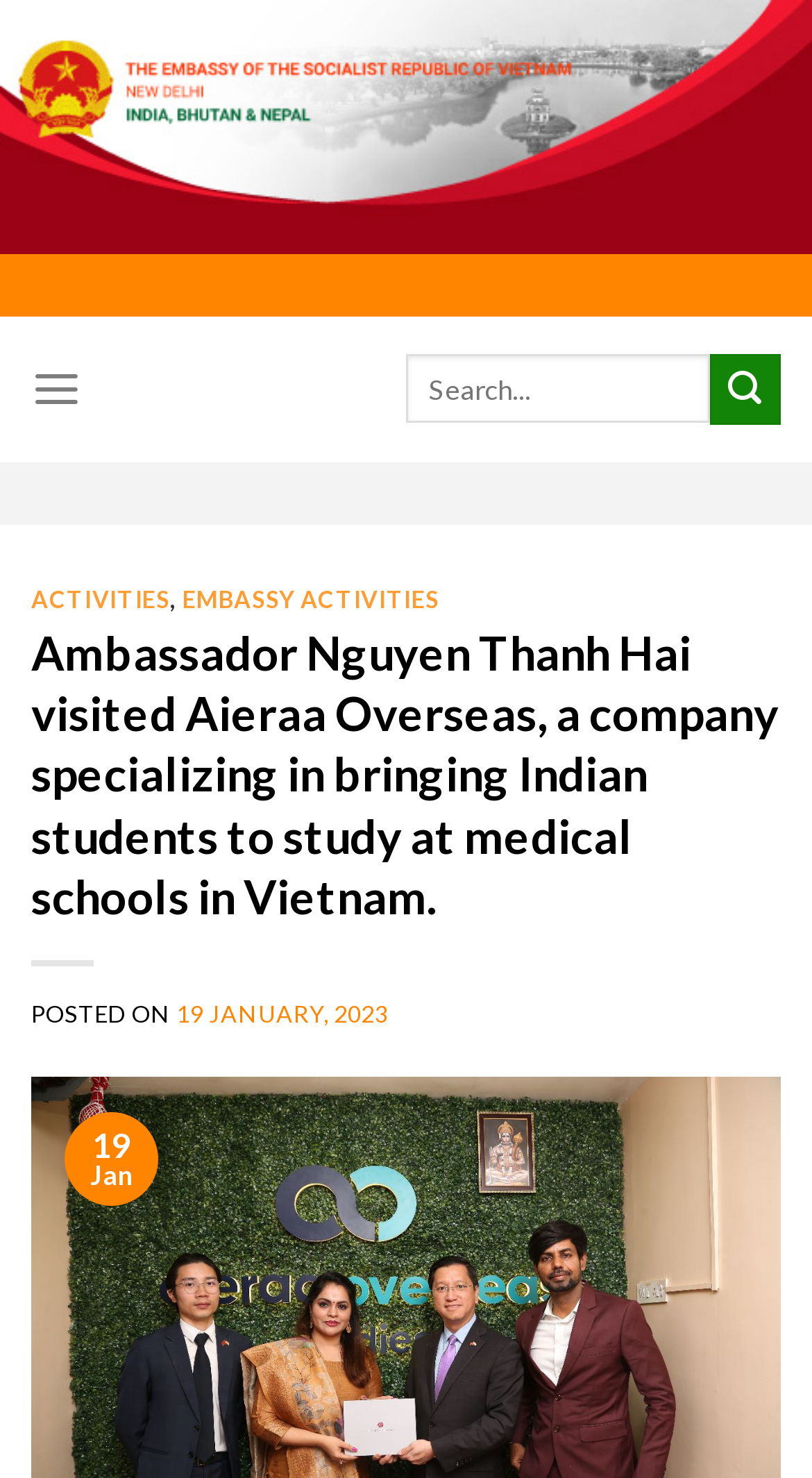Identify the bounding box for the described UI element: "aria-label="Submit"".

[0.874, 0.24, 0.962, 0.287]